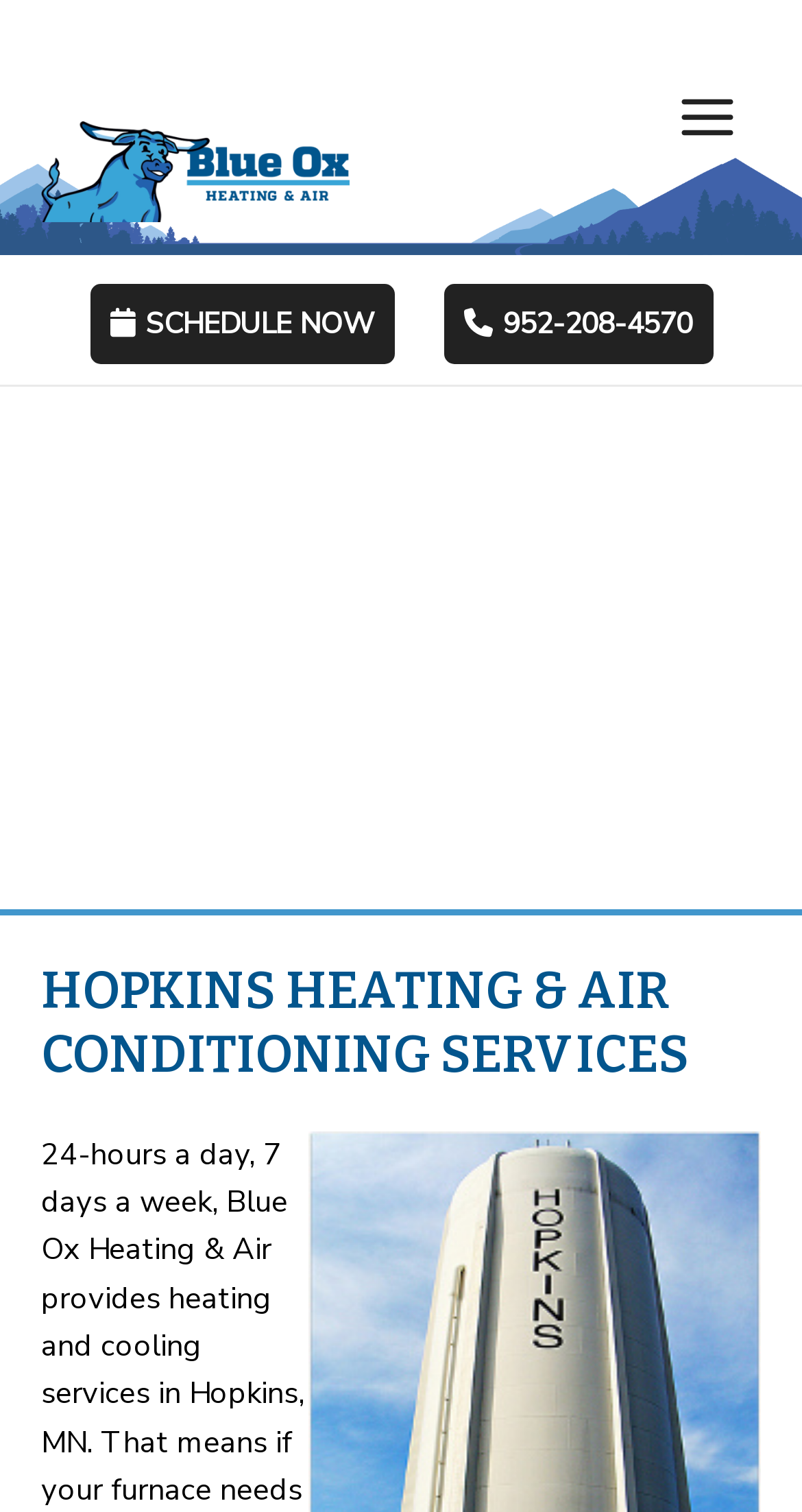Extract the bounding box of the UI element described as: "Juri Rappsilber".

None